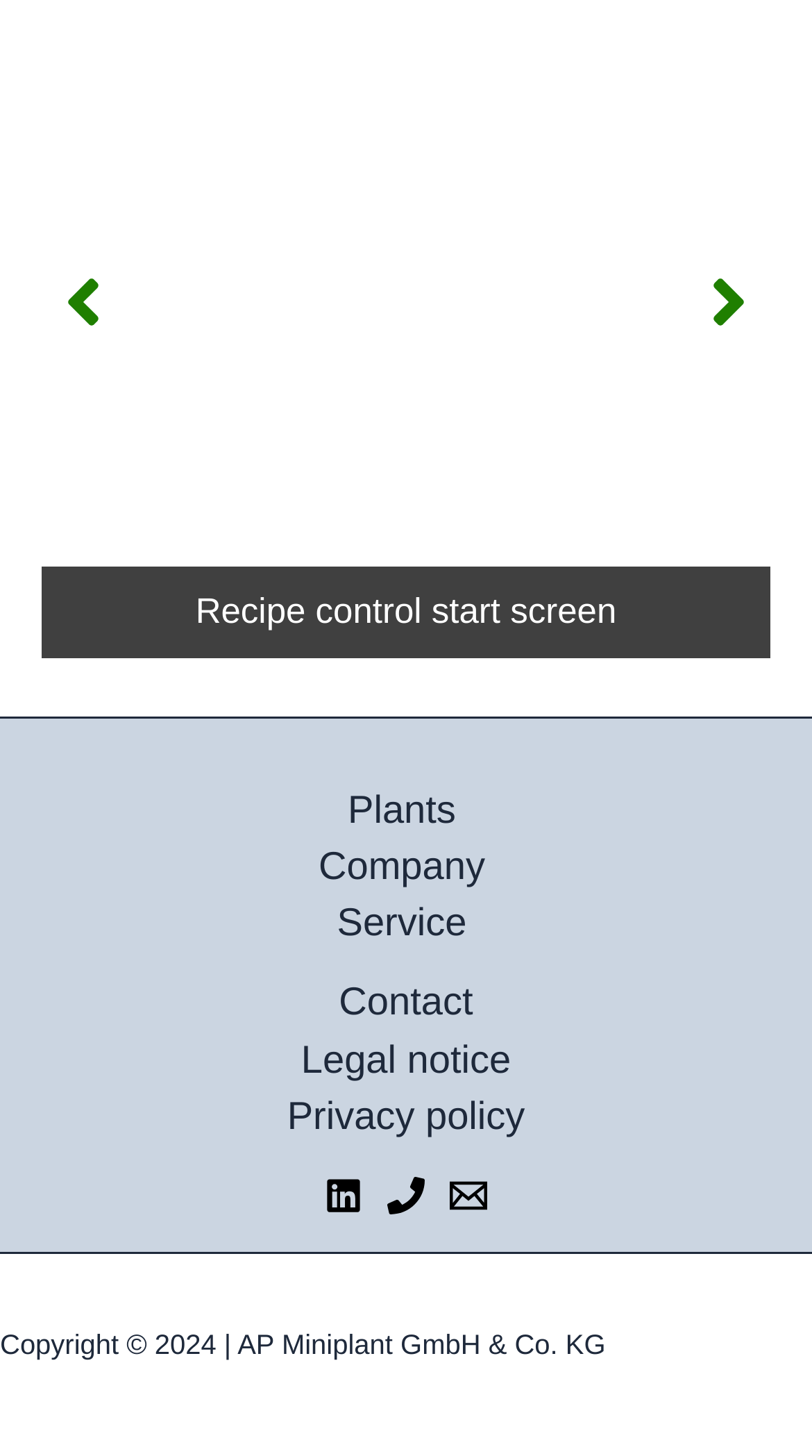Locate the bounding box coordinates of the item that should be clicked to fulfill the instruction: "Open the 'LinkedIn' link".

[0.4, 0.808, 0.446, 0.833]